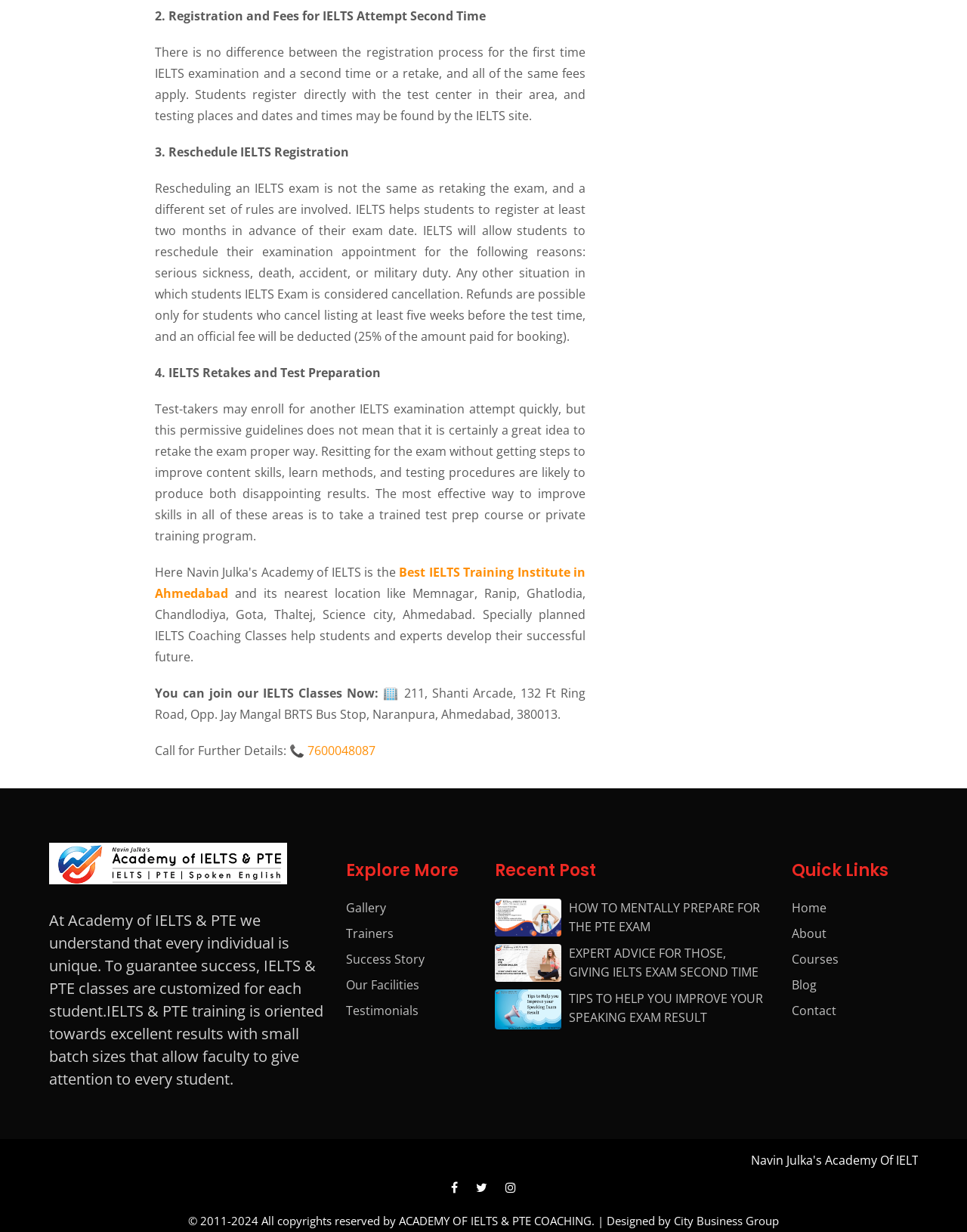Determine the bounding box coordinates of the clickable region to carry out the instruction: "Visit the home page".

[0.819, 0.73, 0.855, 0.744]